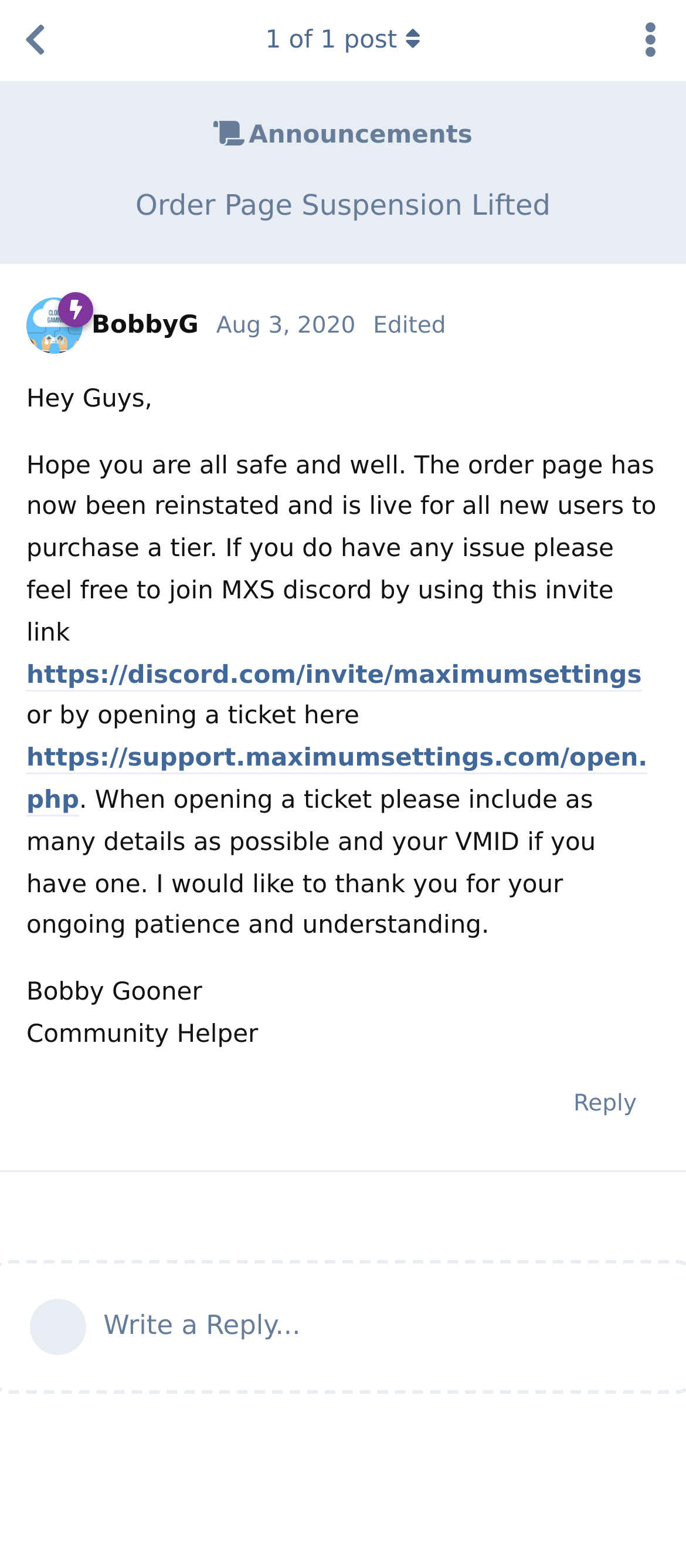Please identify the bounding box coordinates of the clickable element to fulfill the following instruction: "Toggle discussion actions dropdown menu". The coordinates should be four float numbers between 0 and 1, i.e., [left, top, right, bottom].

[0.897, 0.0, 1.0, 0.052]